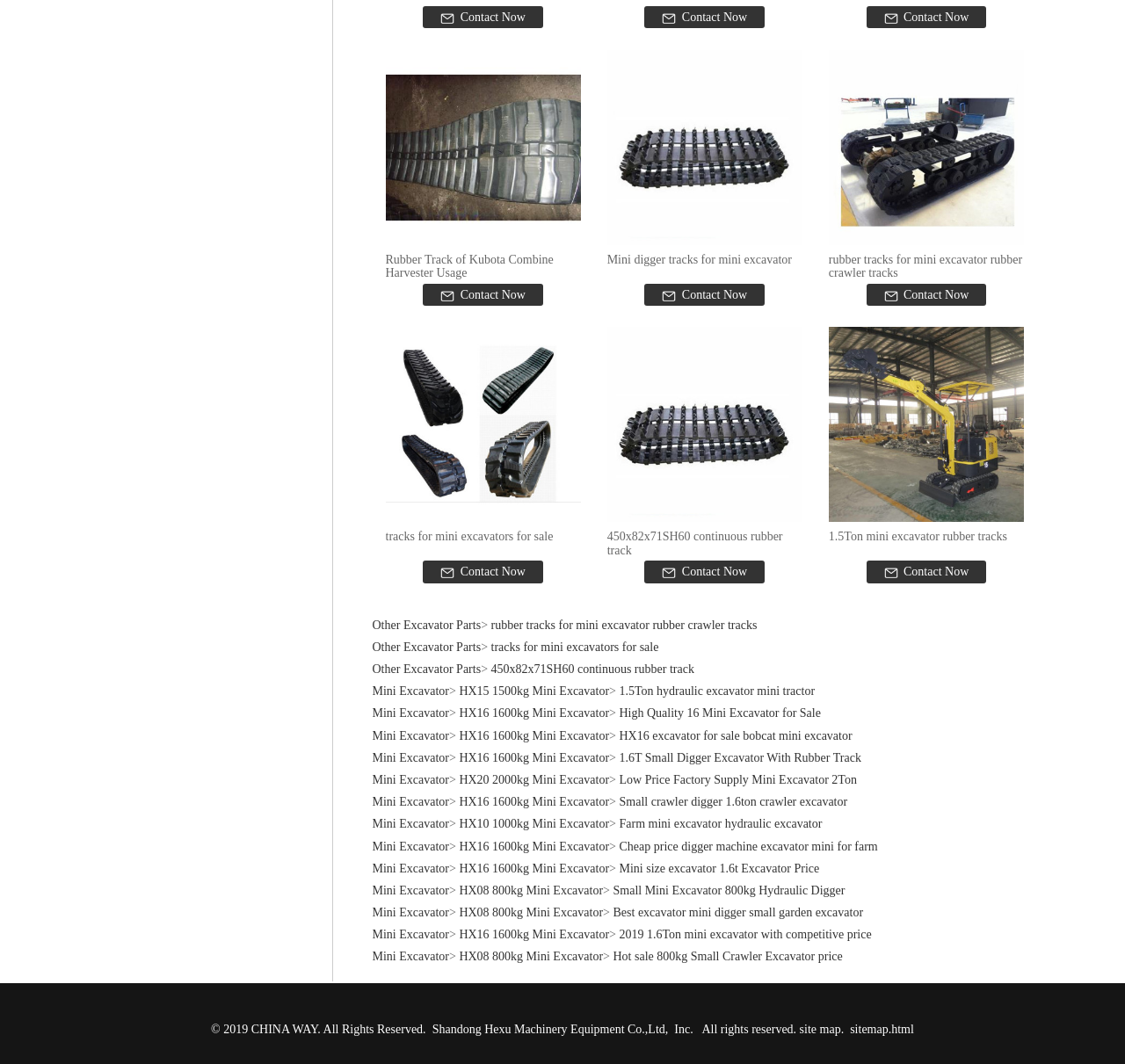Identify the bounding box of the UI element that matches this description: "sitemap.html".

[0.756, 0.961, 0.812, 0.973]